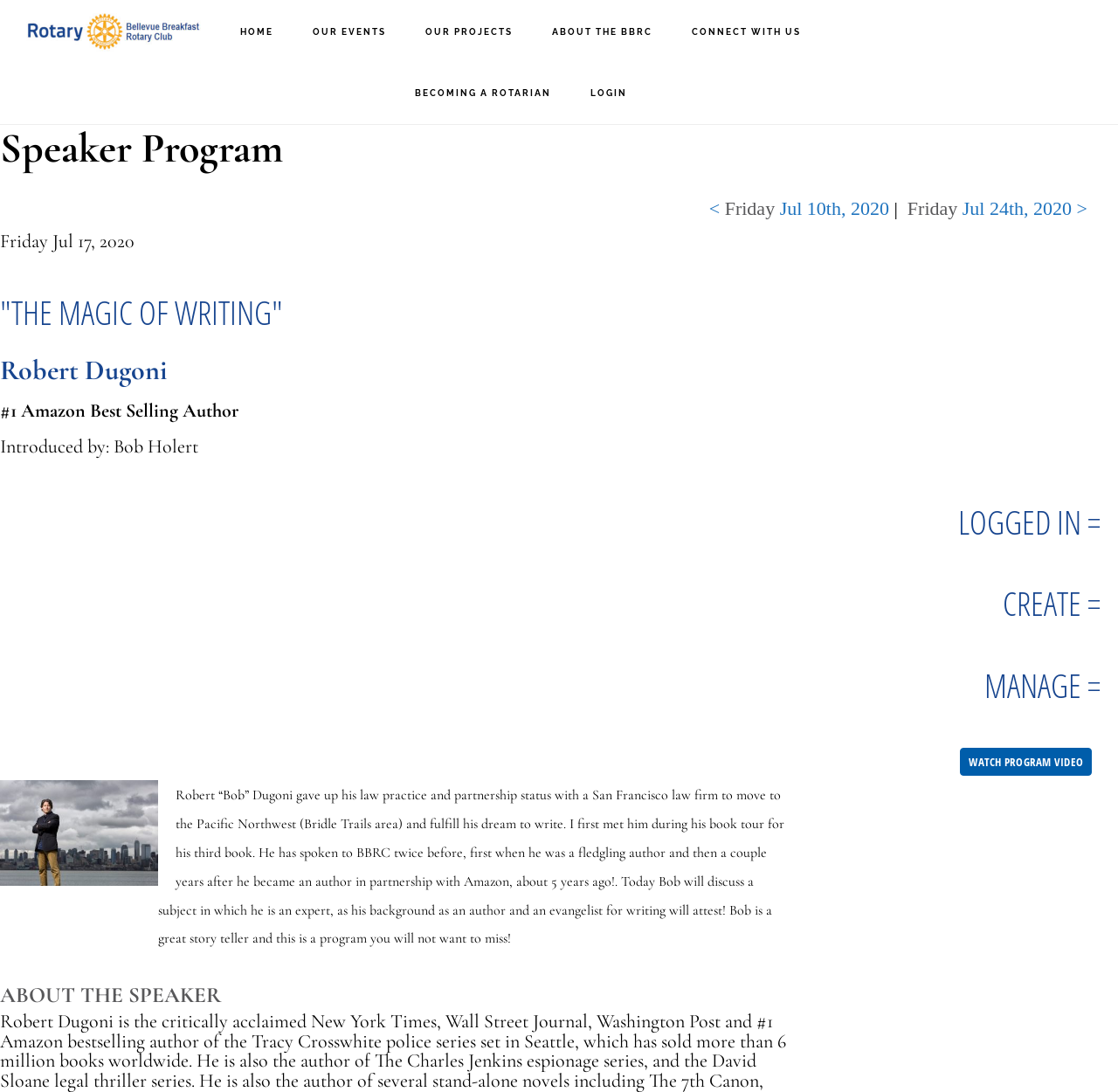What is the topic of the speaker program?
Answer the question in as much detail as possible.

I found the answer by looking at the heading in the article section, which says 'THE MAGIC OF WRITING'.